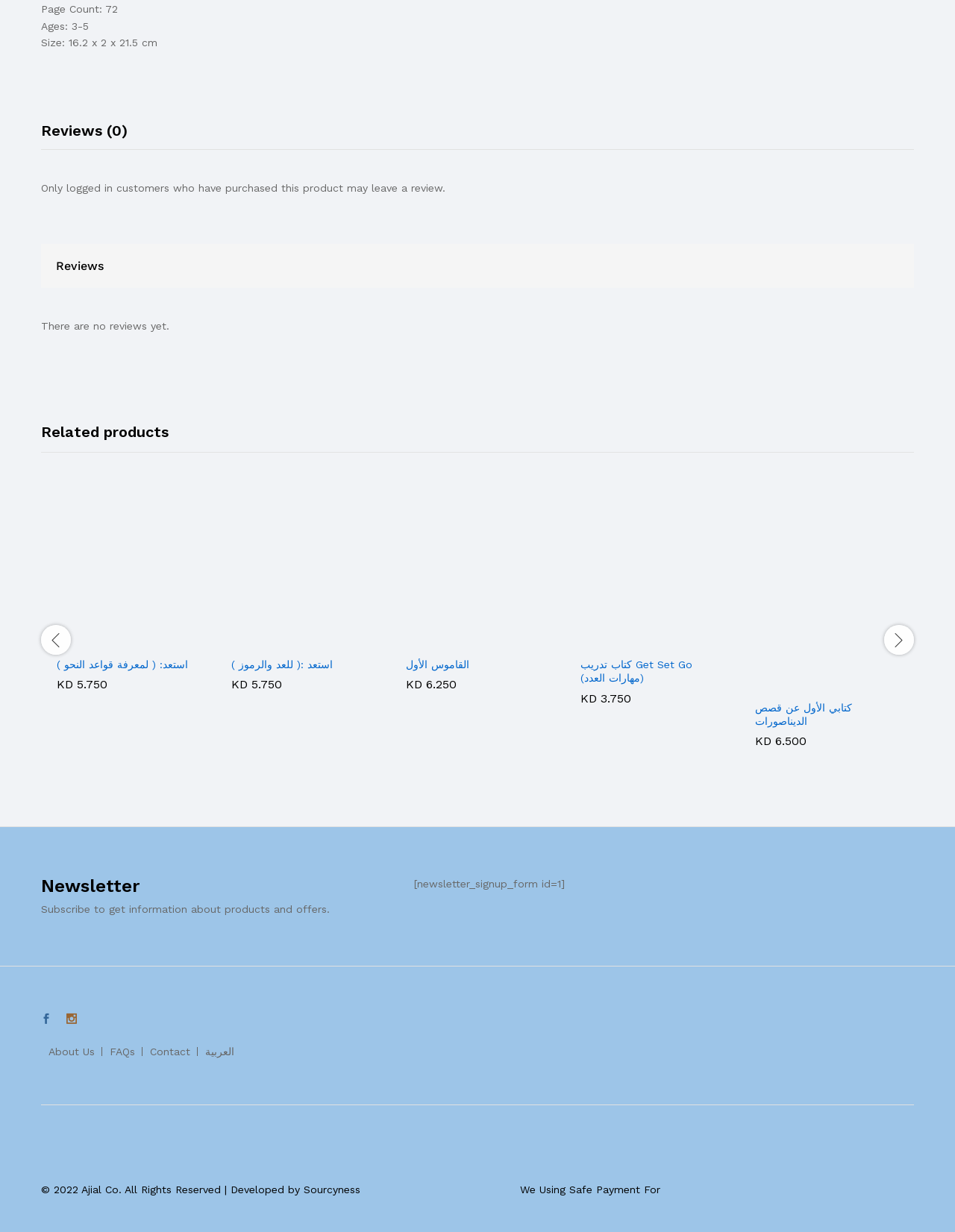Provide a single word or phrase answer to the question: 
How many reviews are there for the product?

0